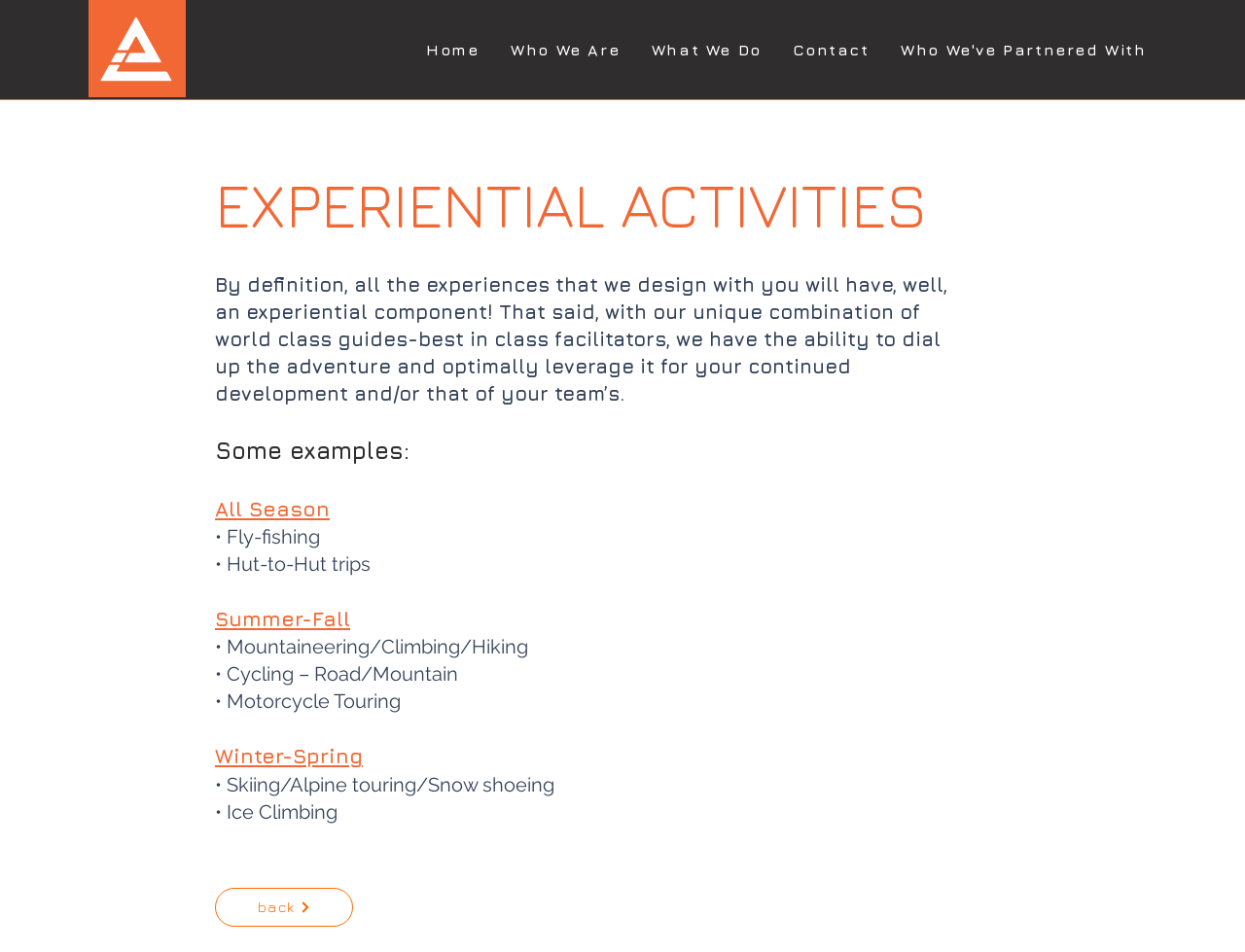Describe the webpage meticulously, covering all significant aspects.

The webpage is about Experiential Activities offered by Adventures In Leadin. At the top left corner, there is a navigation menu with five links: Home, Who We Are, What We Do, Contact, and Who We've Partnered With. To the right of the navigation menu, there is an image of the AIL-Icon-white.png logo.

Below the navigation menu, there is a heading that reads "EXPERIENTIAL ACTIVITIES" in a prominent font. Following this heading, there is a paragraph of text that explains the concept of experiential activities and how they can be designed to have an adventure component.

Below this paragraph, there is a section that lists examples of experiential activities, categorized by season. The categories are All Season, Summer-Fall, and Winter-Spring. Each category has a list of activities, including fly-fishing, hut-to-hut trips, mountaineering, cycling, motorcycle touring, skiing, alpine touring, snowshoeing, and ice climbing.

At the bottom of the page, there is a "back" link.